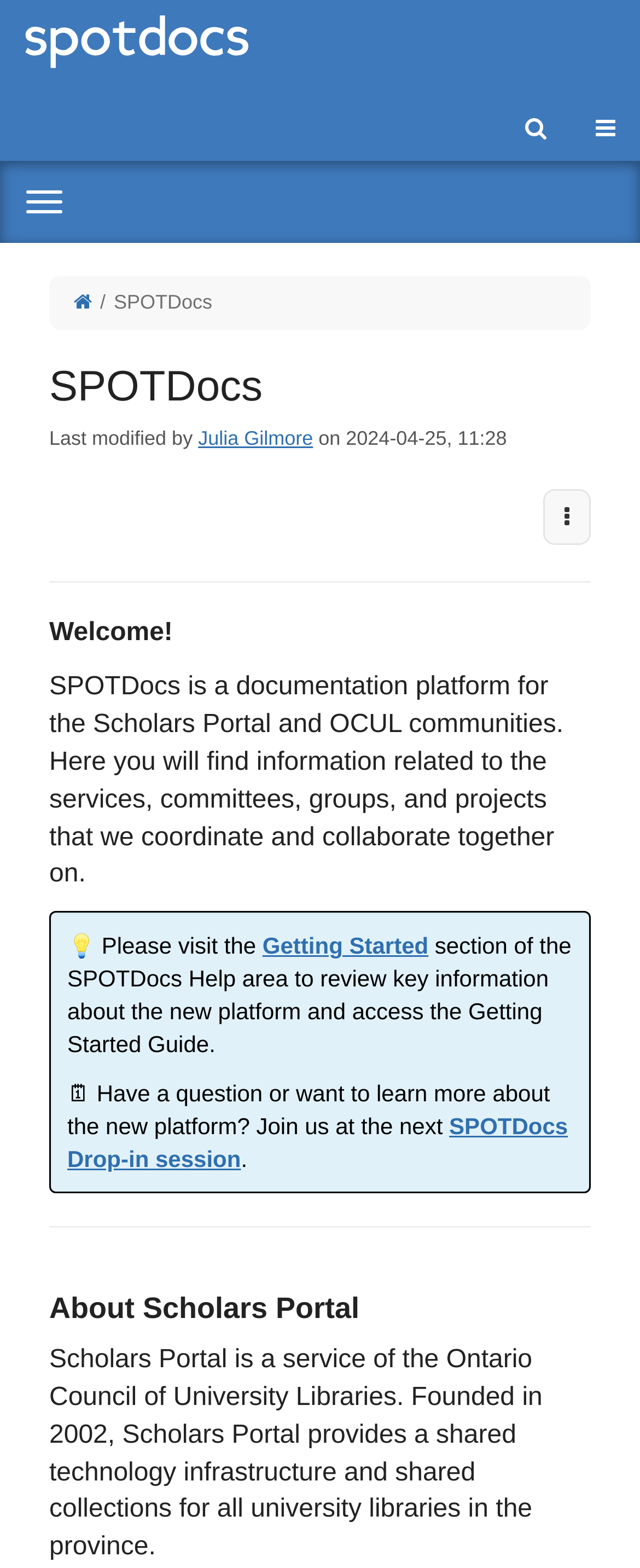Using the format (top-left x, top-left y, bottom-right x, bottom-right y), provide the bounding box coordinates for the described UI element. All values should be floating point numbers between 0 and 1: Getting Started

[0.41, 0.595, 0.669, 0.612]